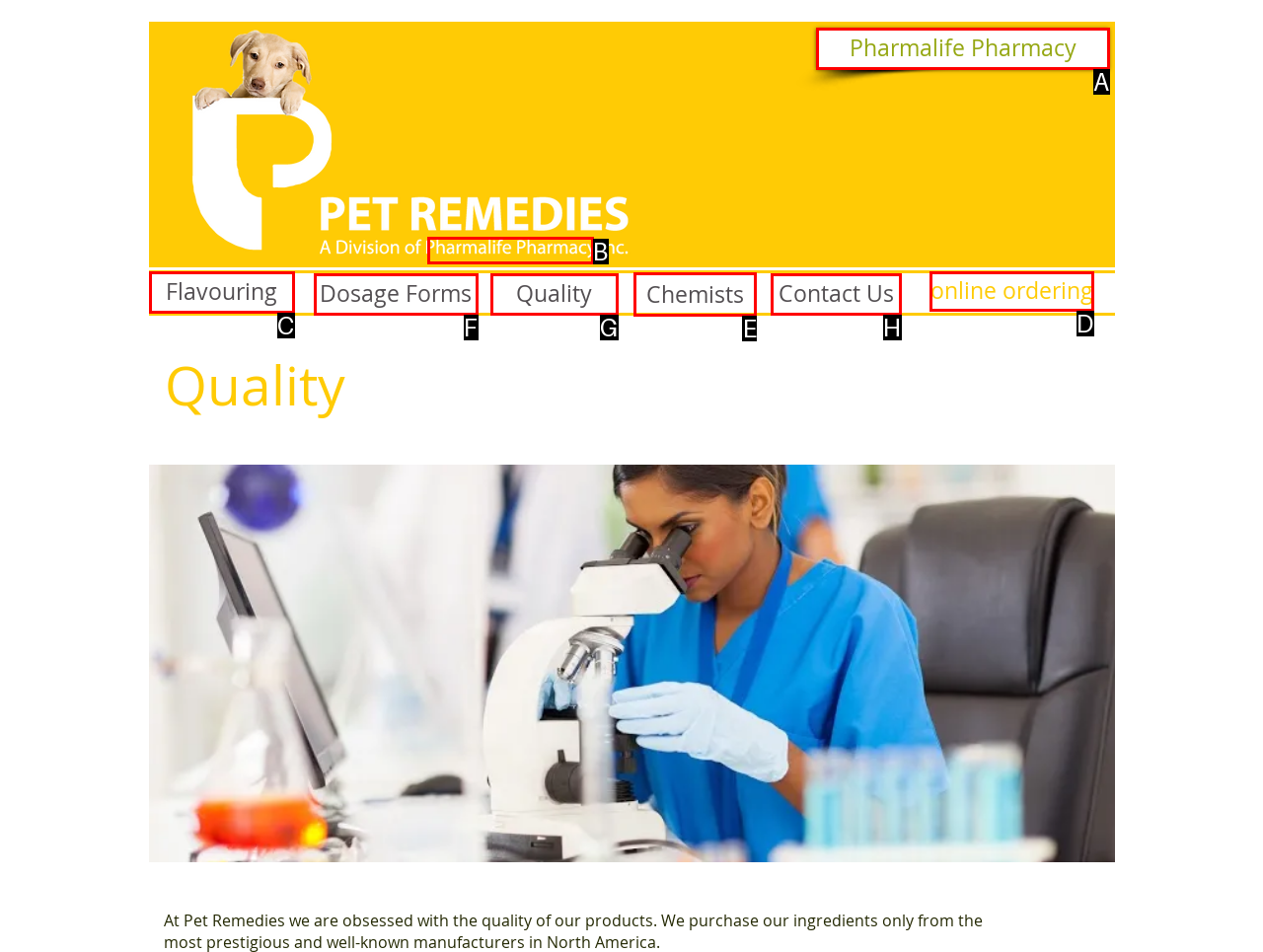Which HTML element should be clicked to fulfill the following task: visit Chemists?
Reply with the letter of the appropriate option from the choices given.

E